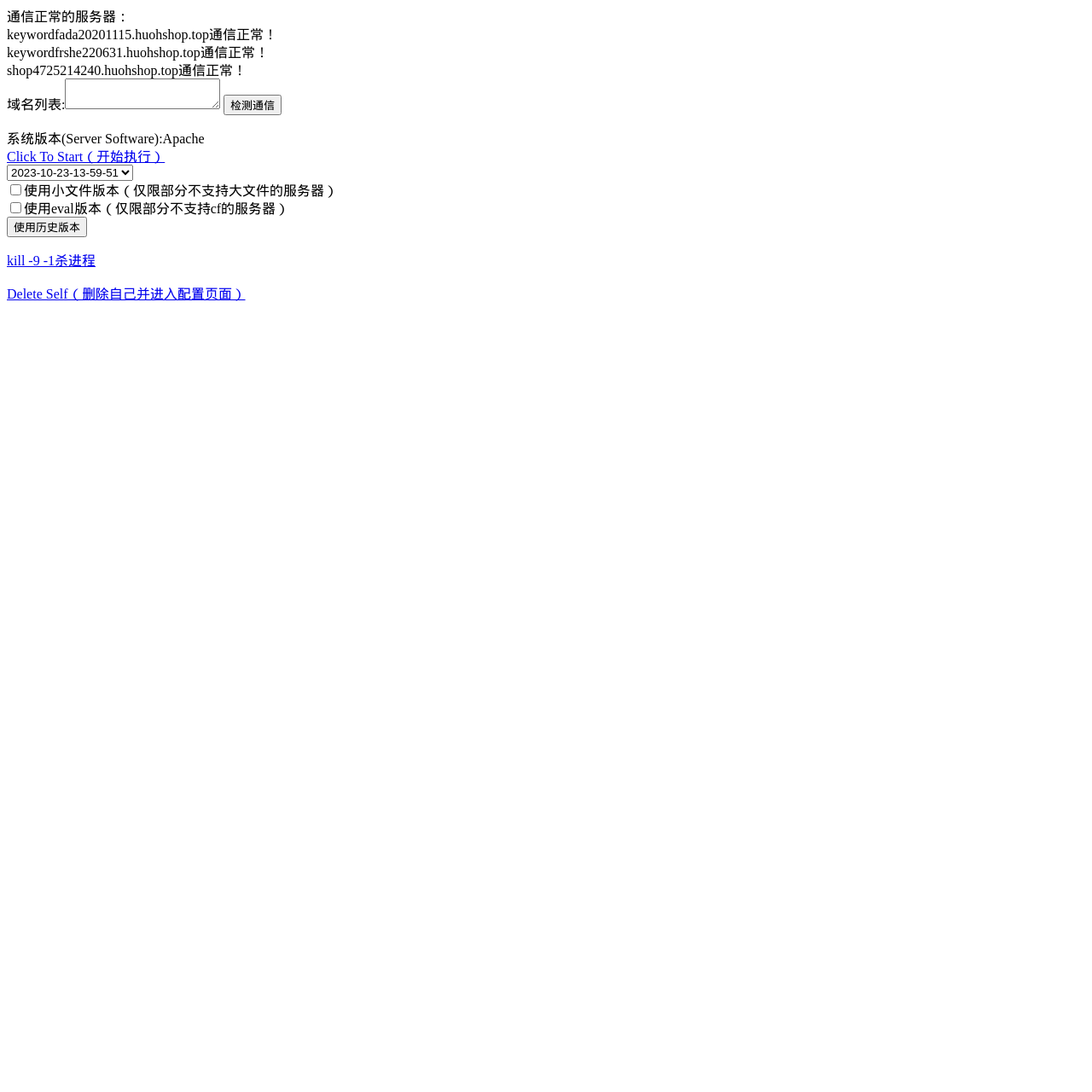What is the purpose of the '检测通信' button?
Please interpret the details in the image and answer the question thoroughly.

The '检测通信' button is likely used to test the communication status of the servers listed on the webpage. When clicked, it may send a request to the servers and display the result, indicating whether the communication is normal or not.